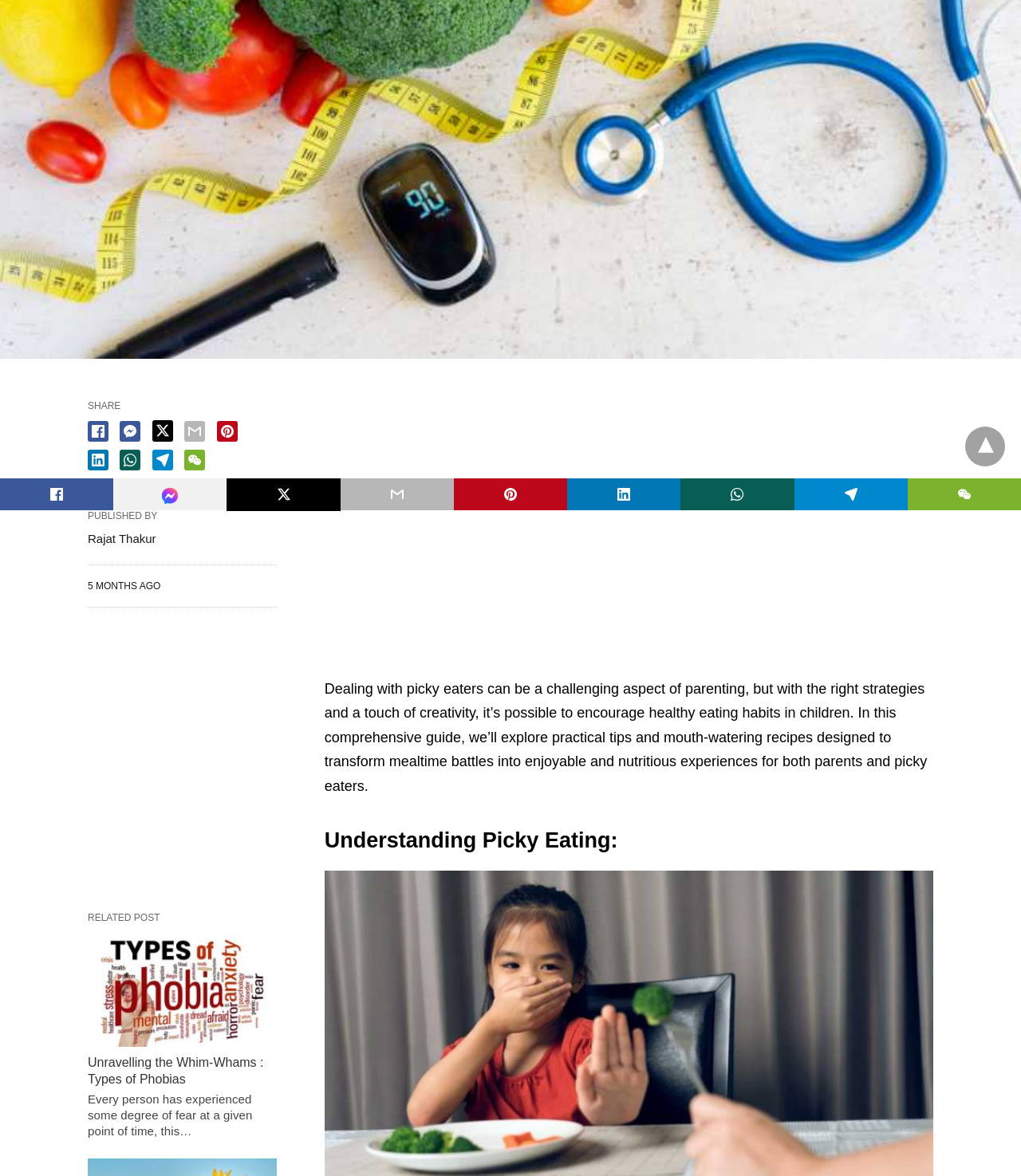Given the element description: "aria-label="wechat share"", predict the bounding box coordinates of this UI element. The coordinates must be four float numbers between 0 and 1, given as [left, top, right, bottom].

[0.181, 0.382, 0.201, 0.4]